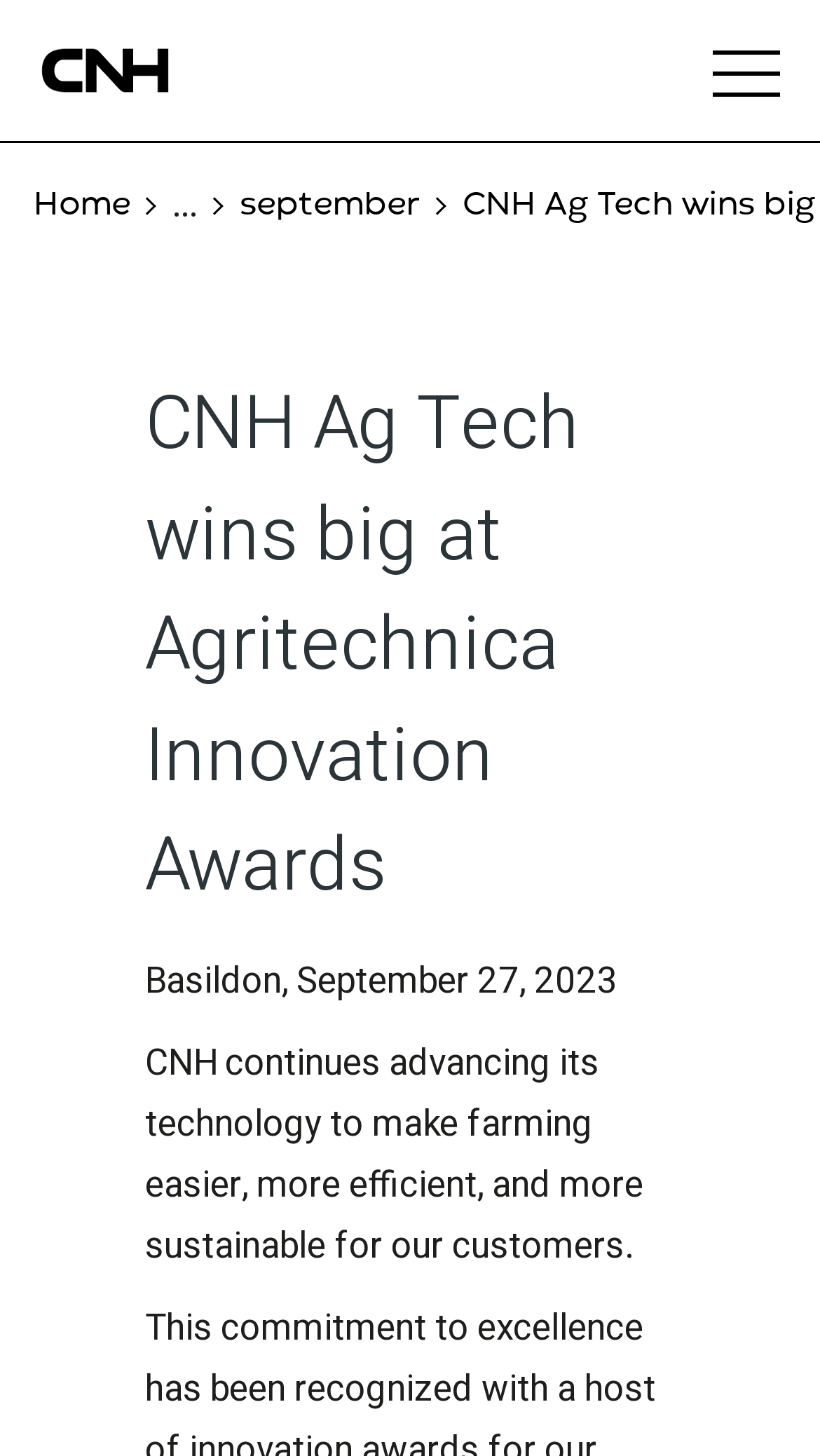Generate a thorough explanation of the webpage's elements.

The webpage appears to be a news article or press release from CNH, a company in the agricultural technology industry. At the top of the page, there is a link on the left side and a button on the right side. Below these elements, there is a navigation section labeled as "Breadcrumb" that contains three links: "Home", a separator ("..."), and "September". 

The main content of the page is headed by a prominent title, "CNH Ag Tech wins big at Agritechnica Innovation Awards", which spans most of the page width. Below the title, there is a subheading that provides the location and date of the news, "Basildon, September 27, 2023". 

The main text of the article follows, which describes how CNH continues to advance its technology to make farming easier, more efficient, and more sustainable for its customers.